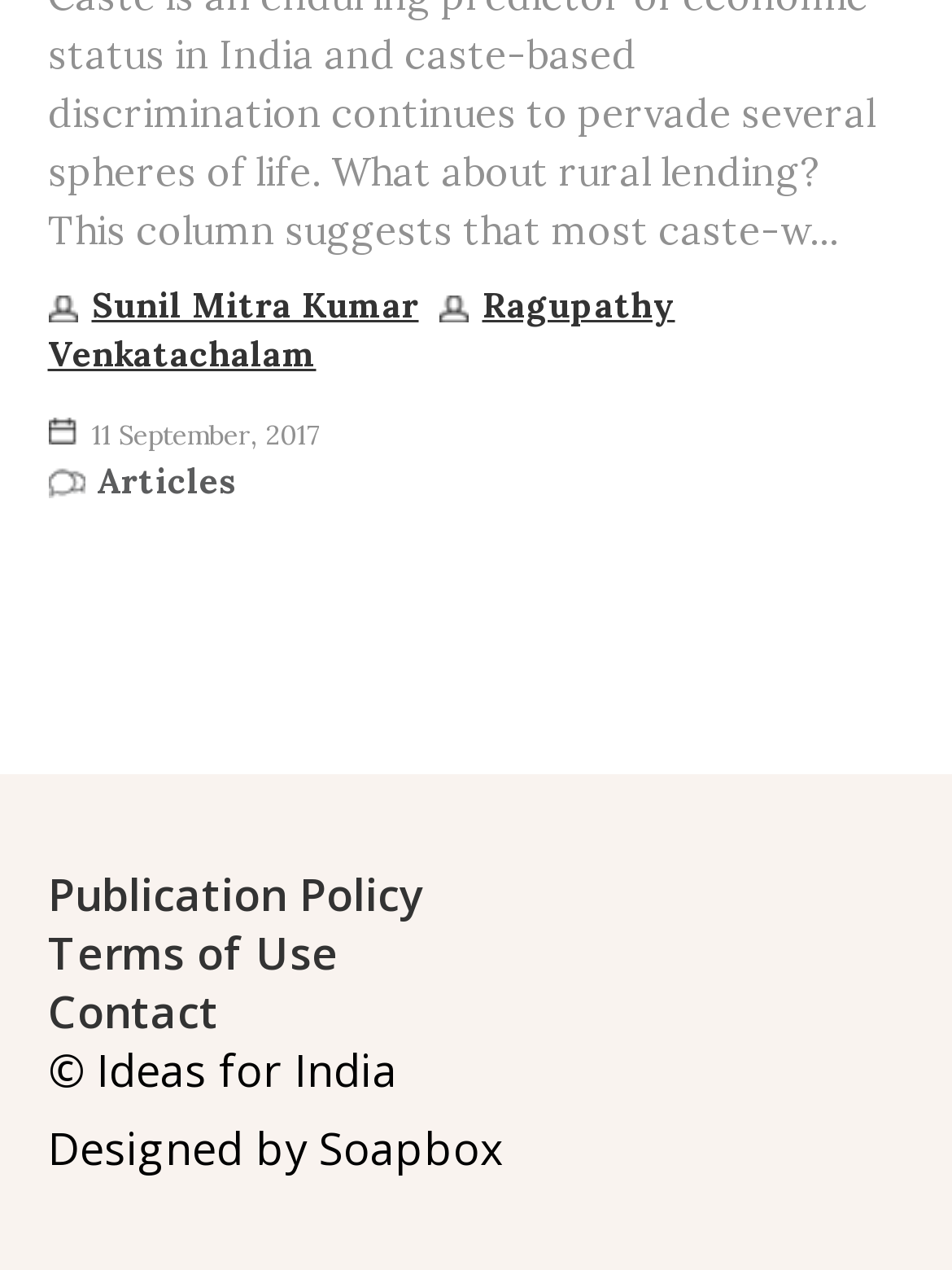Can you find the bounding box coordinates for the UI element given this description: "Ragupathy Venkatachalam"? Provide the coordinates as four float numbers between 0 and 1: [left, top, right, bottom].

[0.05, 0.235, 0.709, 0.308]